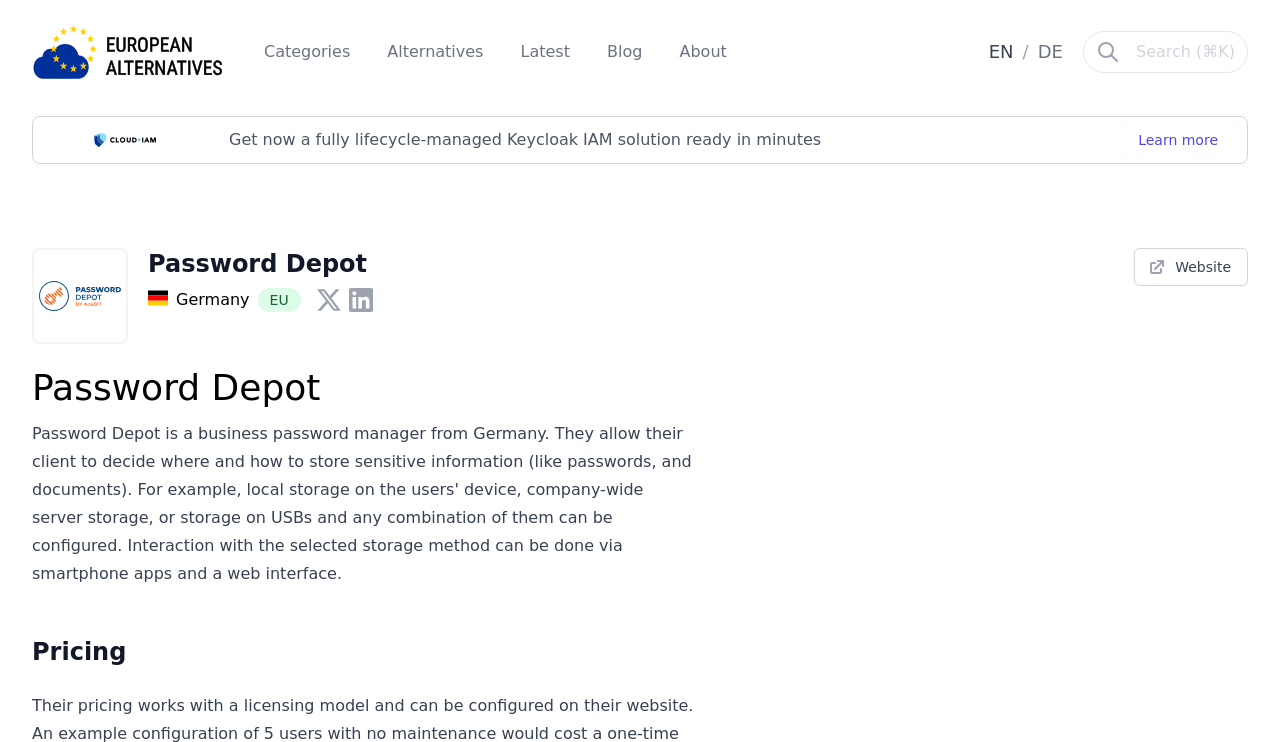What is the logo on the top left corner?
Please answer the question with a single word or phrase, referencing the image.

European Alternatives